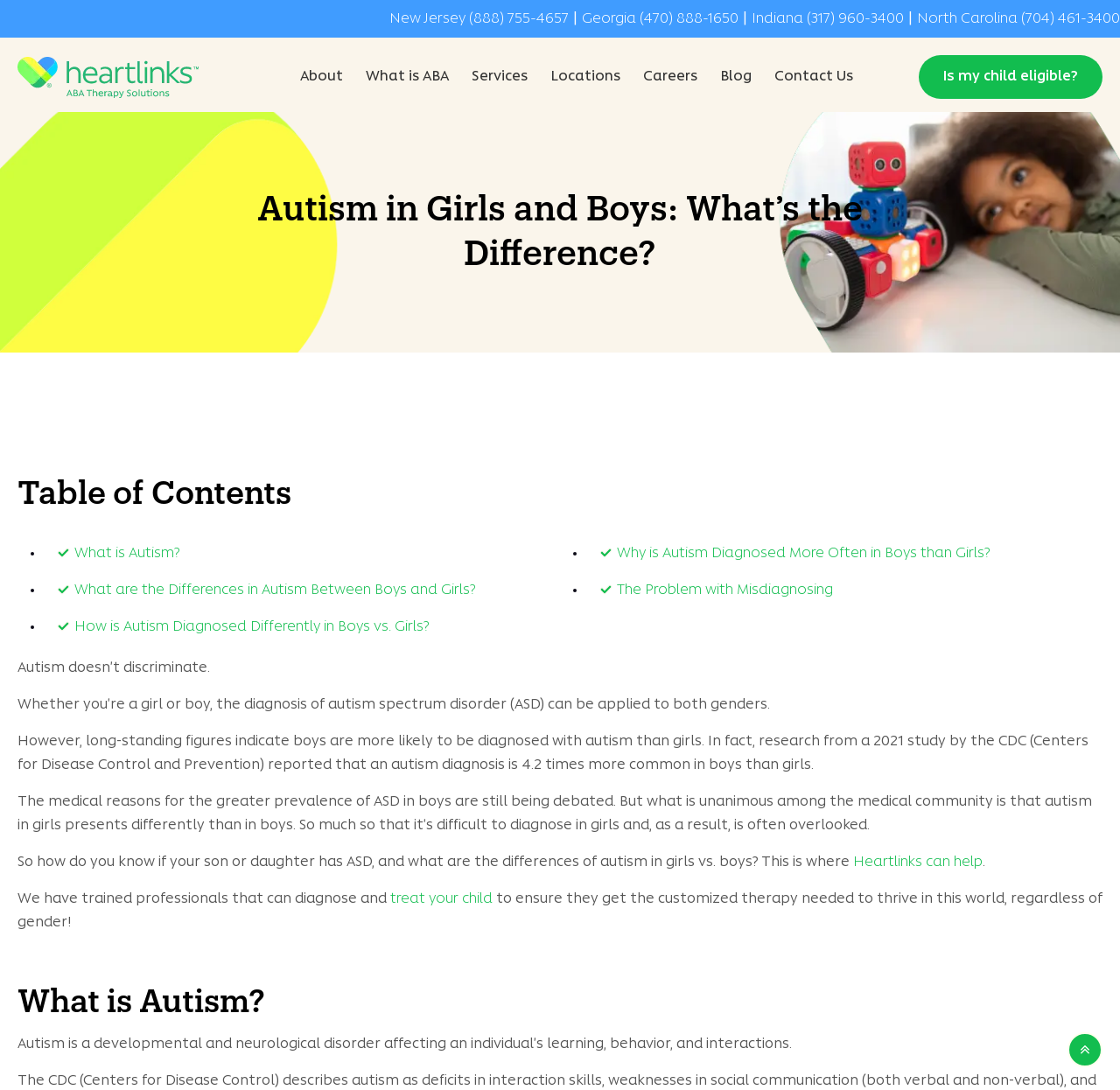How many links are in the navigation menu?
Please provide a comprehensive answer based on the information in the image.

I counted the number of links in the navigation menu, which are 'About', 'What is ABA', 'Services', 'Locations', 'Careers', 'Blog', and 'Contact Us'. There are 7 links in the navigation menu.